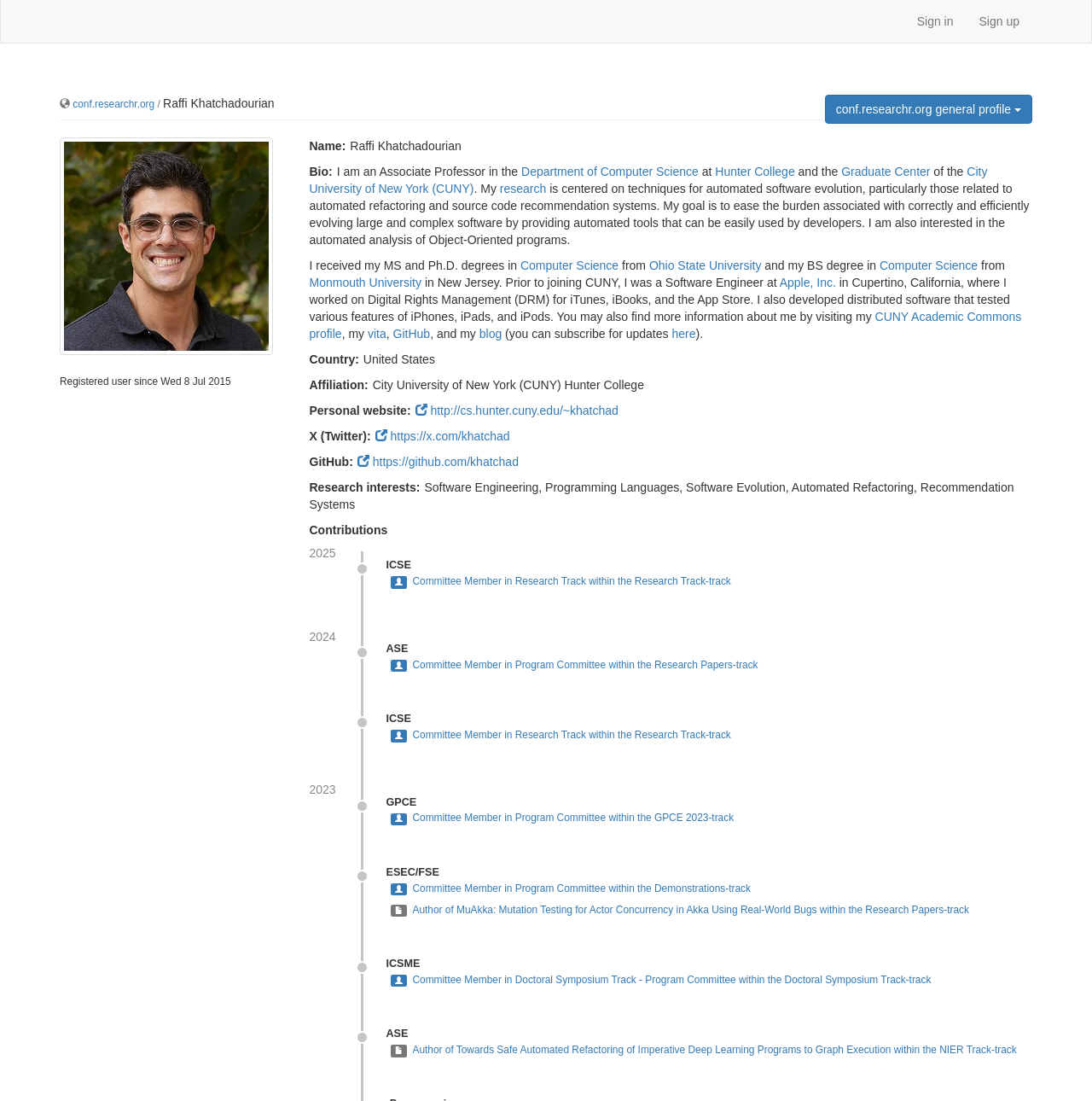Provide a single word or phrase to answer the given question: 
What is the research interest of Raffi Khatchadourian?

Software Engineering, etc.